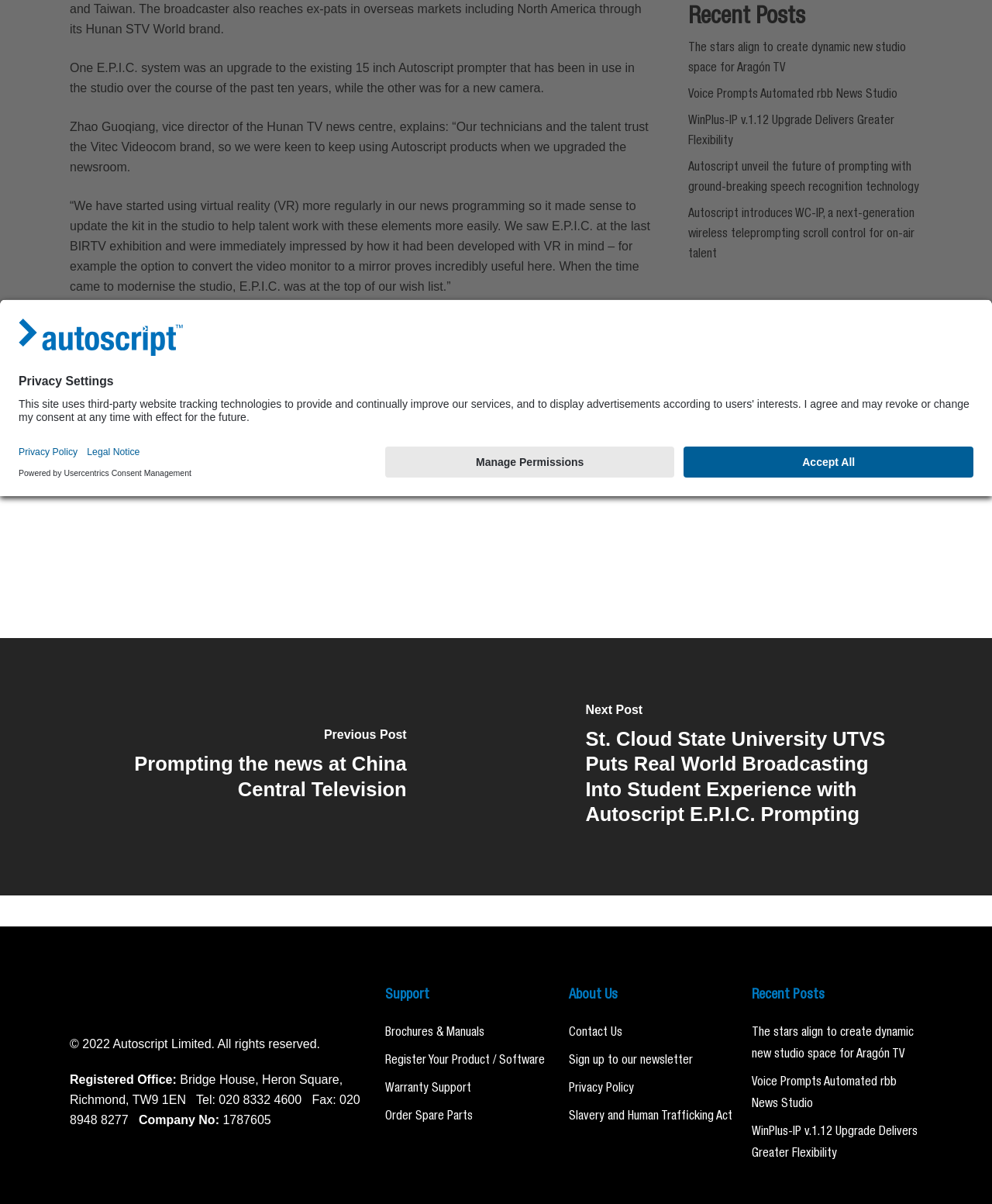Predict the bounding box of the UI element based on the description: "Home". The coordinates should be four float numbers between 0 and 1, formatted as [left, top, right, bottom].

None